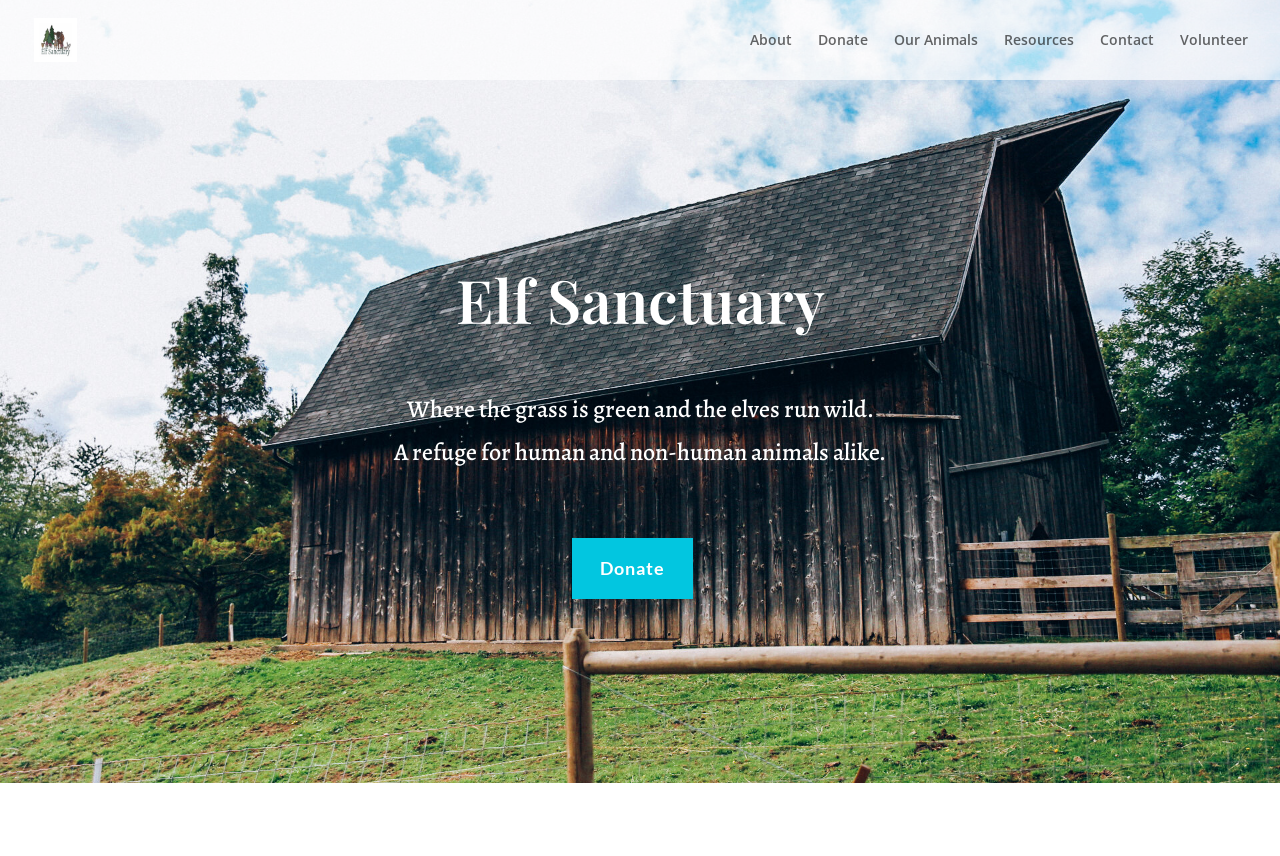Give a one-word or short phrase answer to this question: 
How many navigation links are there?

6